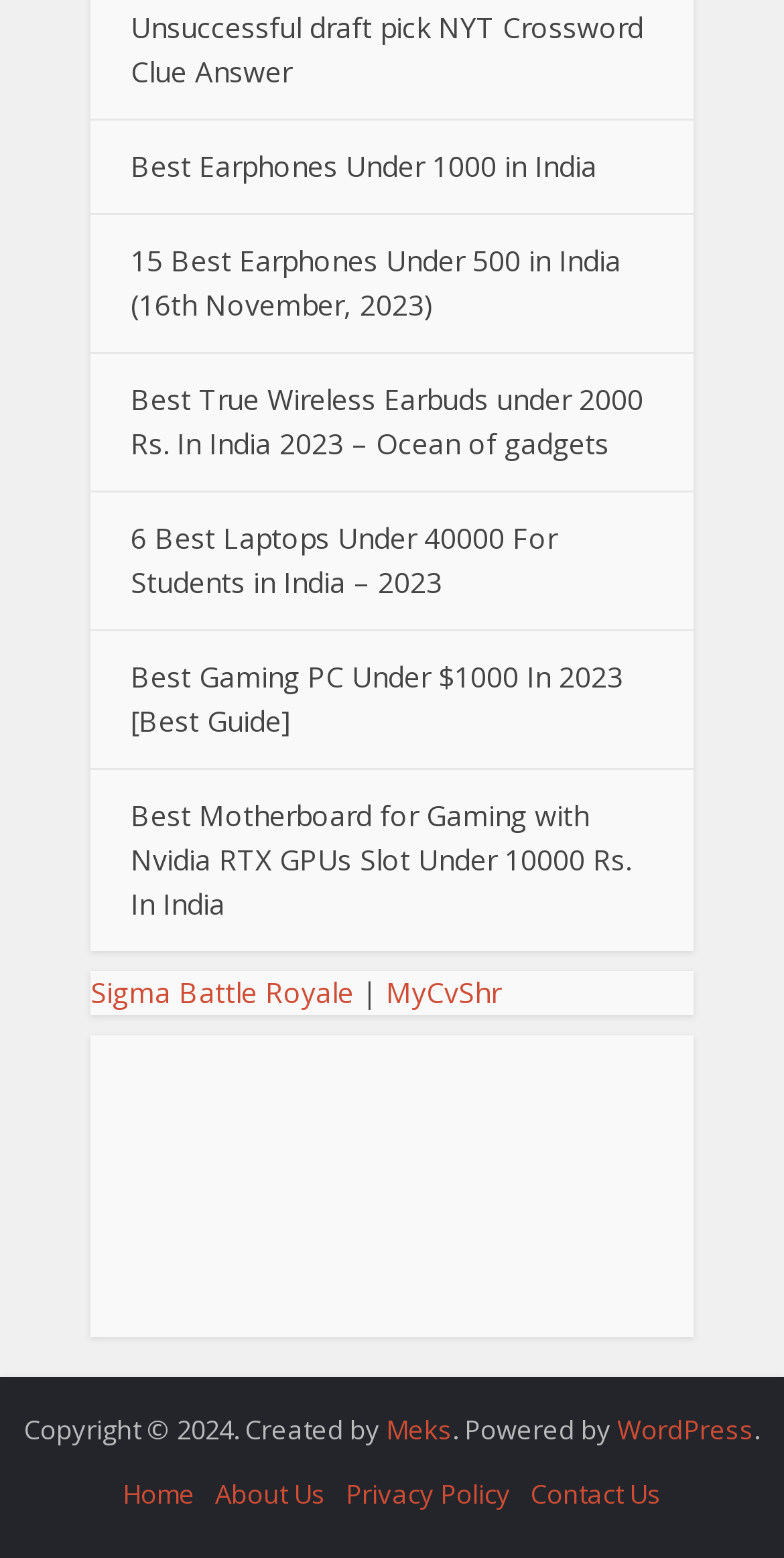What is the name of the creator of the website?
Provide an in-depth and detailed answer to the question.

The footer of the webpage has a link to 'Meks', which suggests that Meks is the creator of the website.